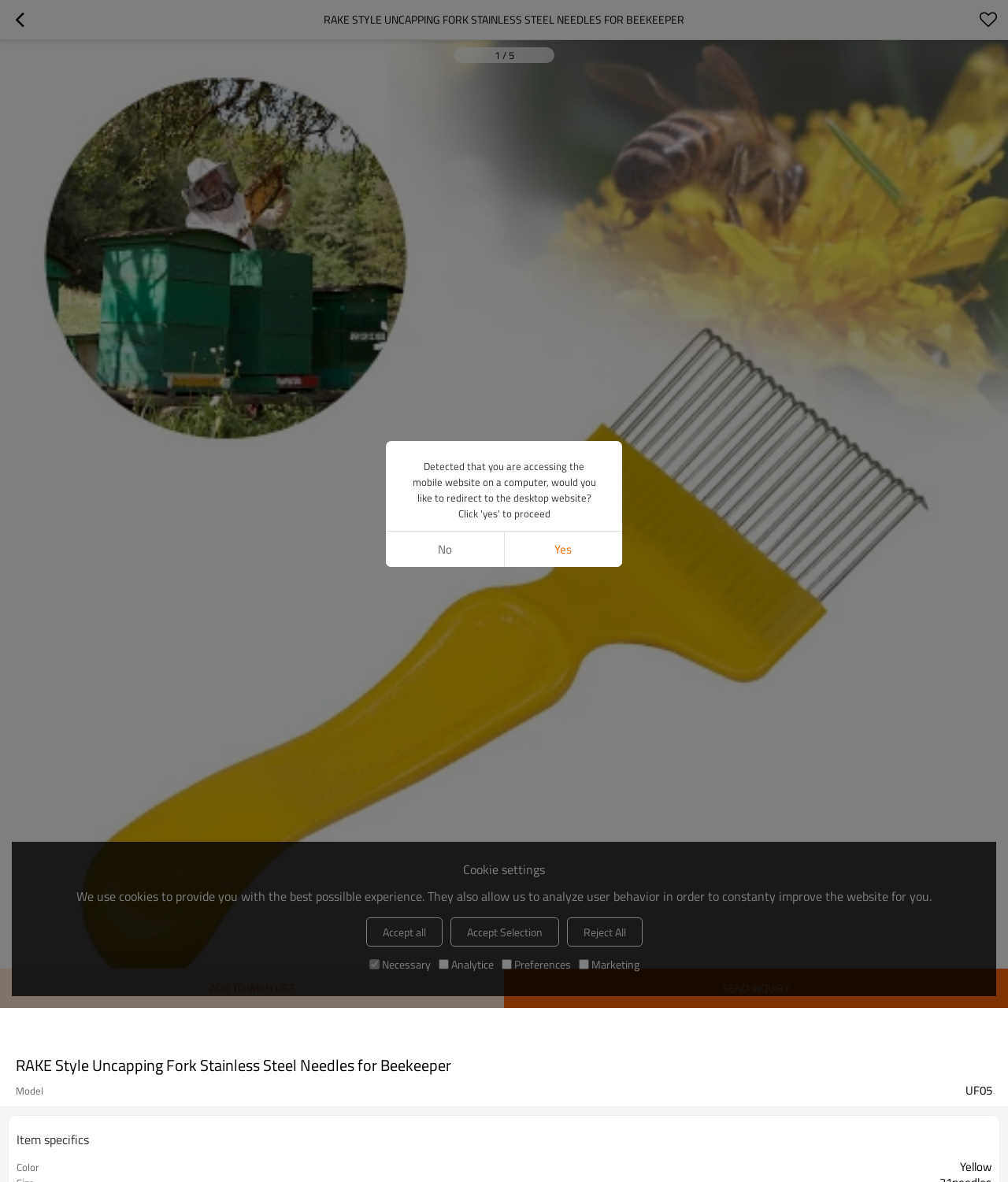How many needles does the uncapping fork have?
Provide a detailed and well-explained answer to the question.

I found the answer by looking at the description list section of the webpage, where it mentions the 'Size' as '21needles'.